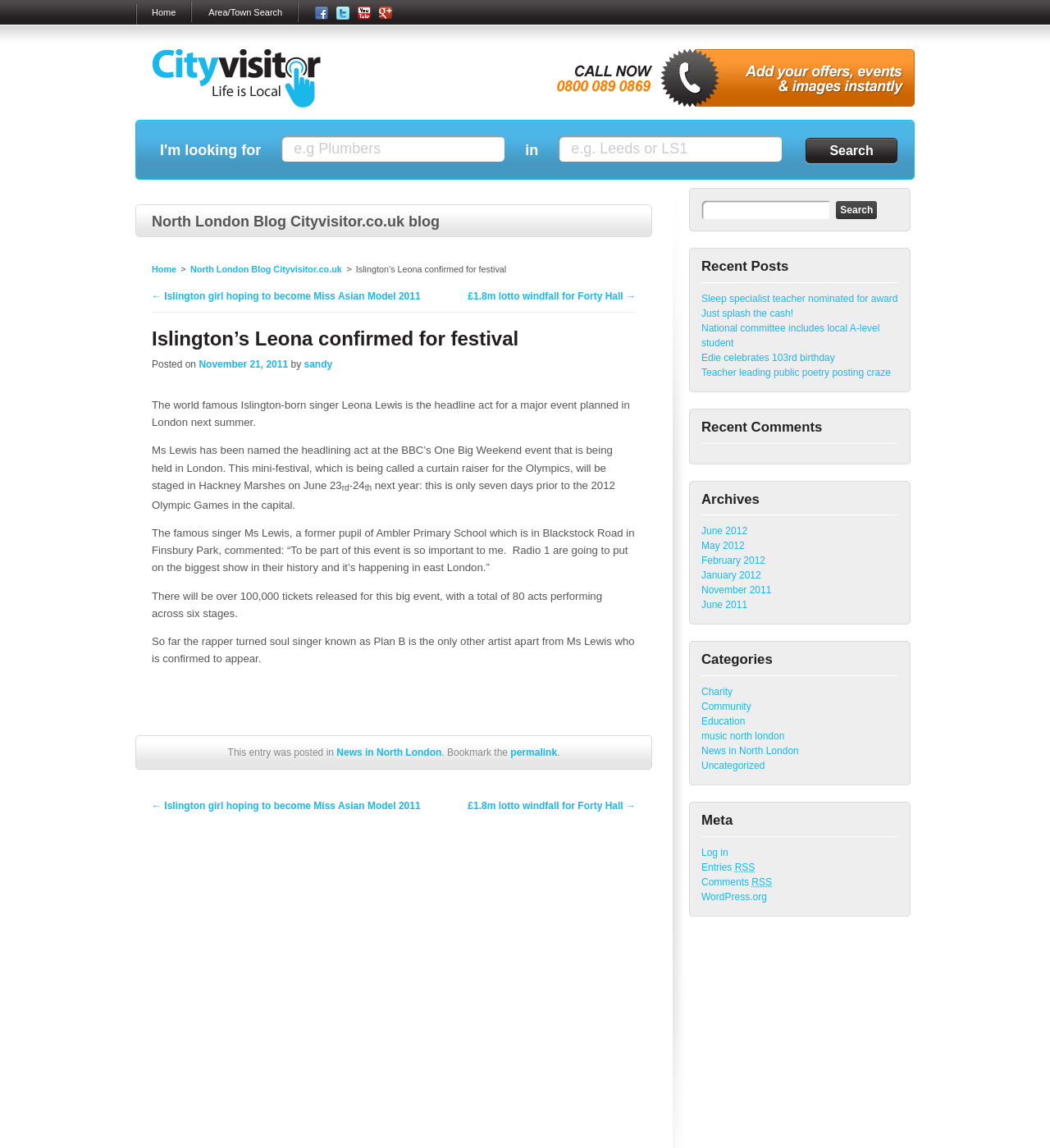Identify the bounding box coordinates of the section that should be clicked to achieve the task described: "Click on the link 'UYOMBO COMMUNITY CALL ON THE KENYA GOVERNMENT TO ABORT THE IMPLEMENTATION OF THE PROPOSED NUCLEAR POWER PLANT IN UYOMBO, KILIFI COUNTY, KENYA'".

None